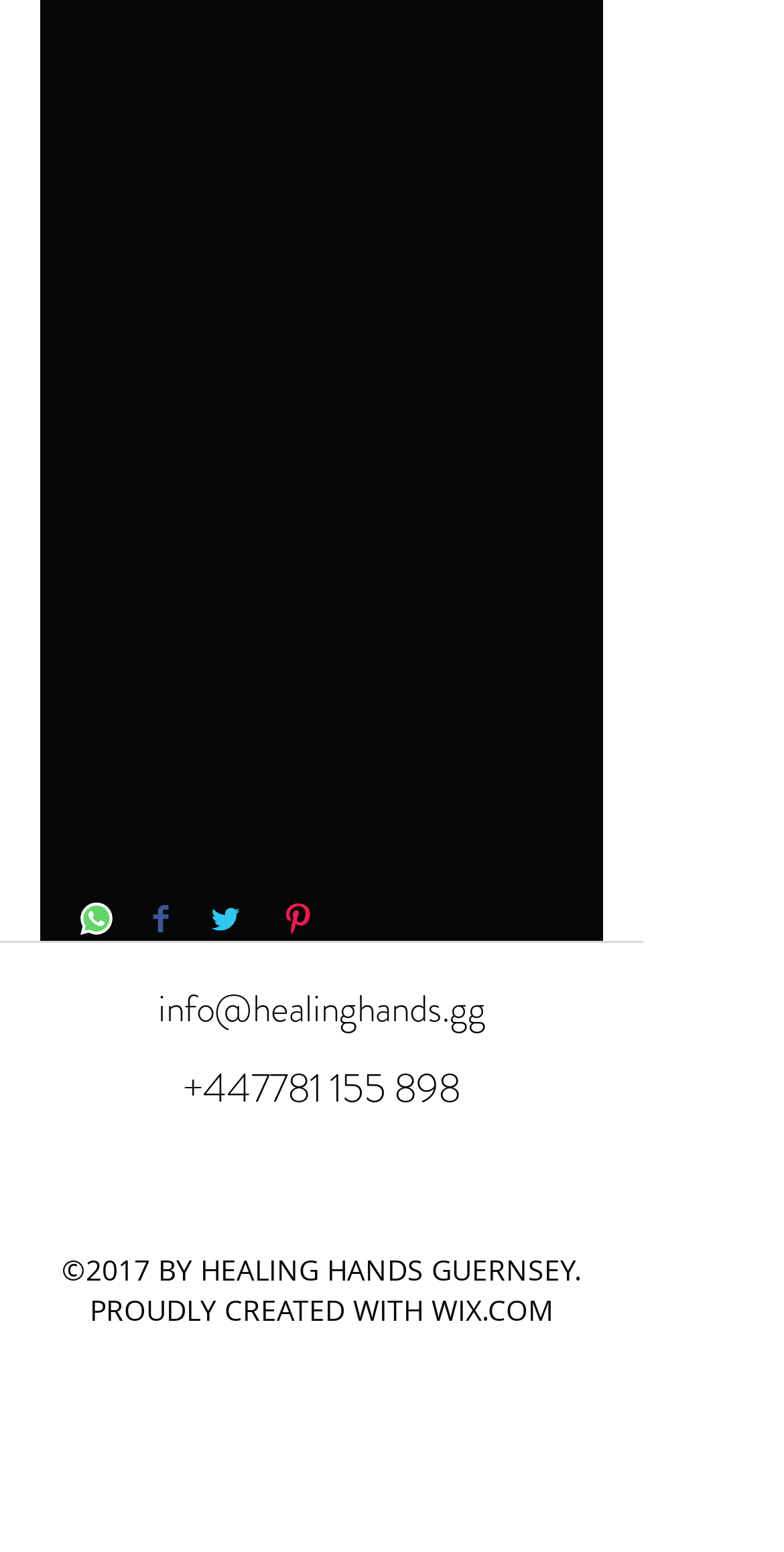What can Selenite be used for?
Give a comprehensive and detailed explanation for the question.

The webpage states that Selenite is a sweet angel stone, used for contacting and communicating with angels for guidance, and also for finding and working with other spirit guides.